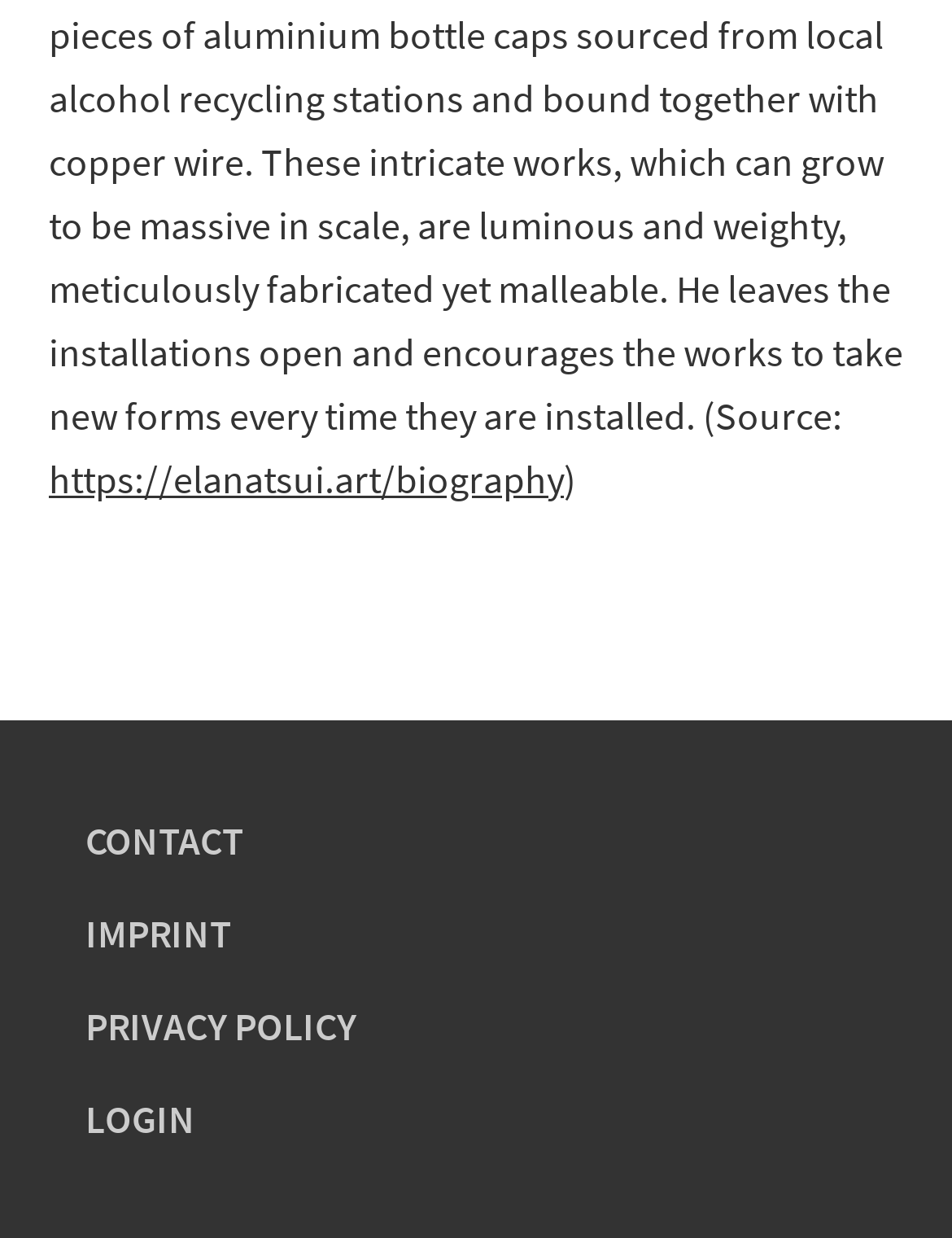Please find the bounding box for the UI component described as follows: "Privacy Policy".

[0.09, 0.801, 0.374, 0.856]